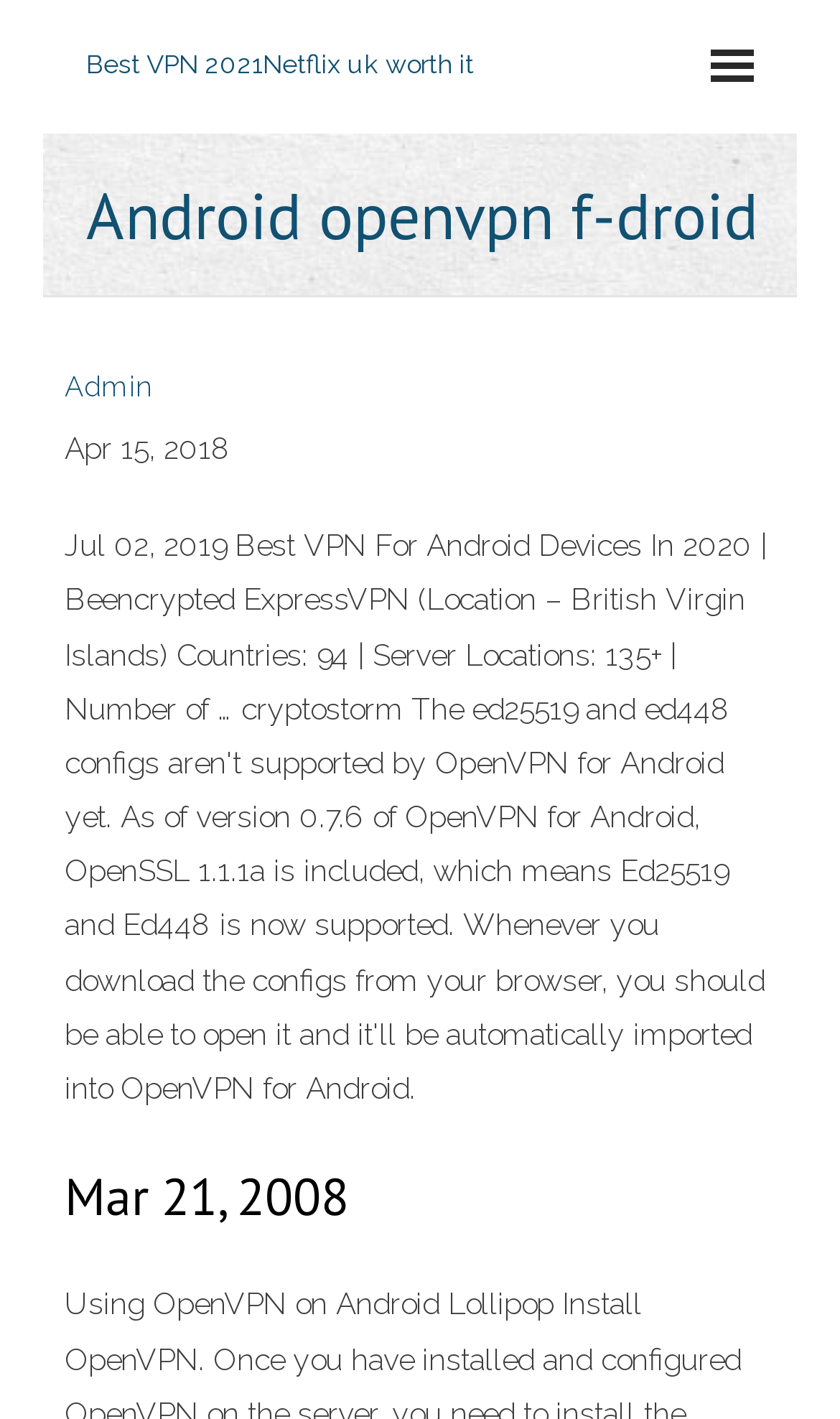What is the category of the link 'Best VPN 2021Netflix uk worth it'?
Based on the image, give a one-word or short phrase answer.

VPN